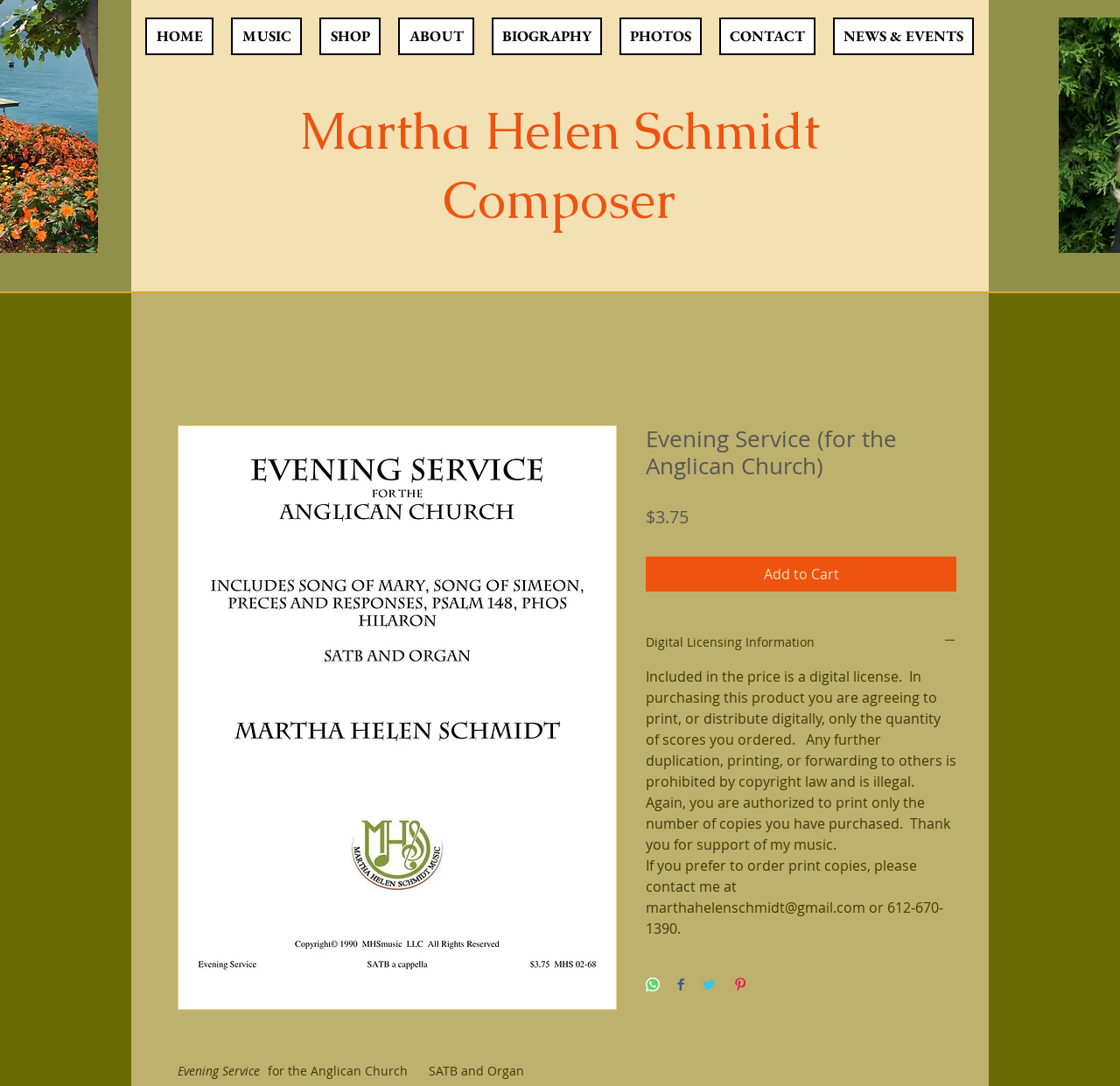Please provide the bounding box coordinates in the format (top-left x, top-left y, bottom-right x, bottom-right y). Remember, all values are floating point numbers between 0 and 1. What is the bounding box coordinate of the region described as: Digital Licensing Information

[0.577, 0.583, 0.854, 0.599]